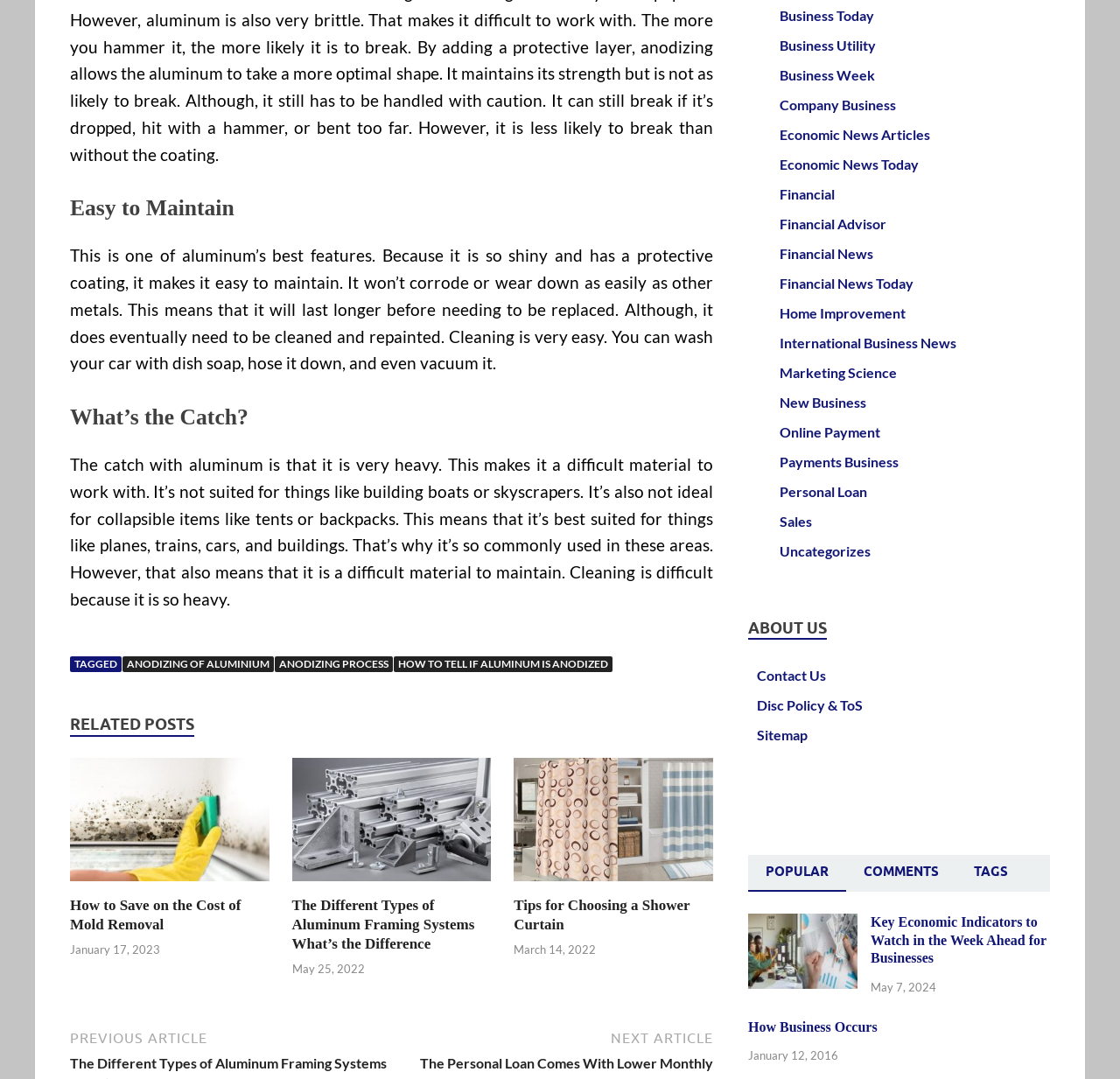Using the description: "Disc Policy & ToS", identify the bounding box of the corresponding UI element in the screenshot.

[0.676, 0.646, 0.77, 0.661]